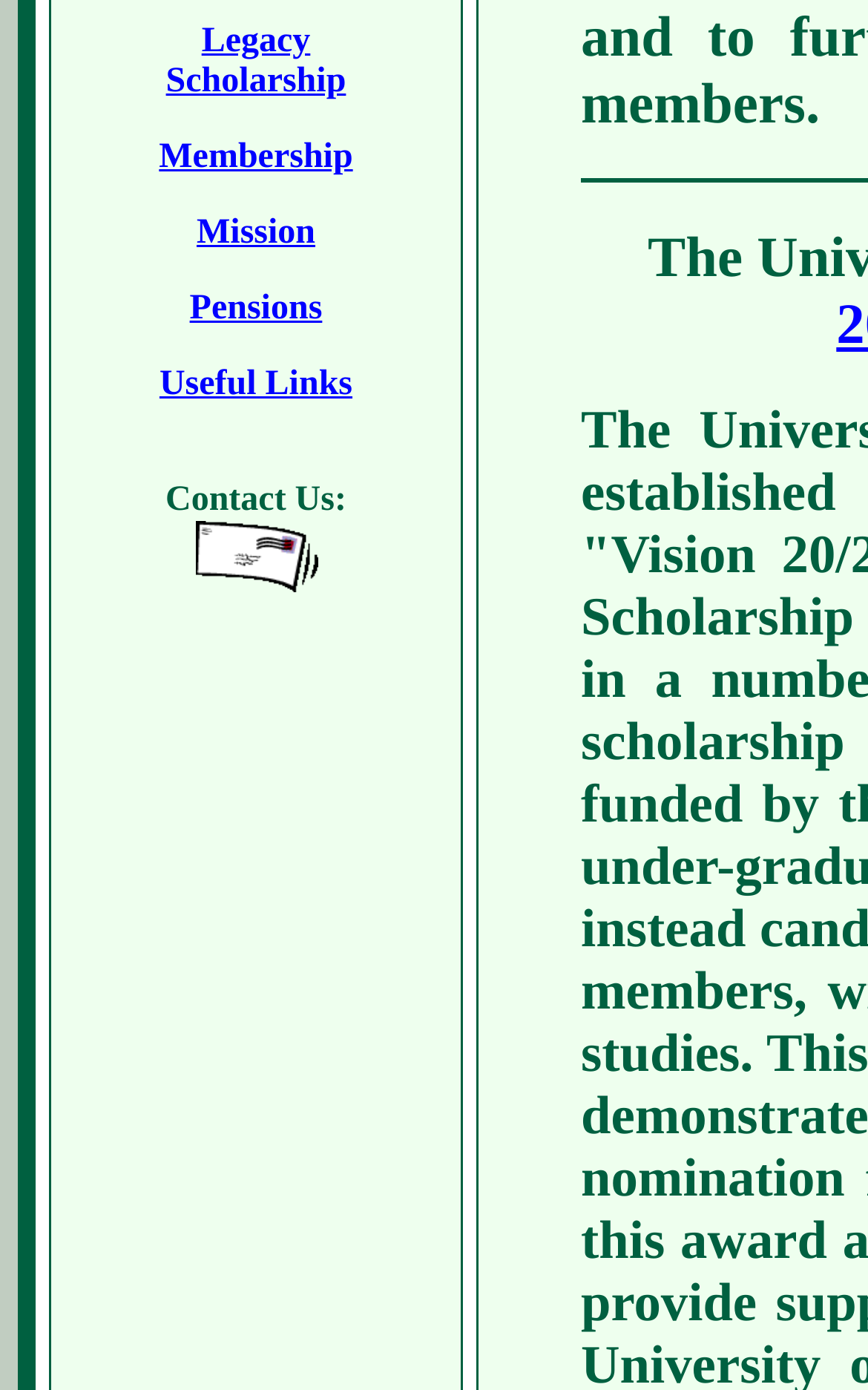Given the description of the UI element: "LegacyScholarship", predict the bounding box coordinates in the form of [left, top, right, bottom], with each value being a float between 0 and 1.

[0.191, 0.017, 0.399, 0.073]